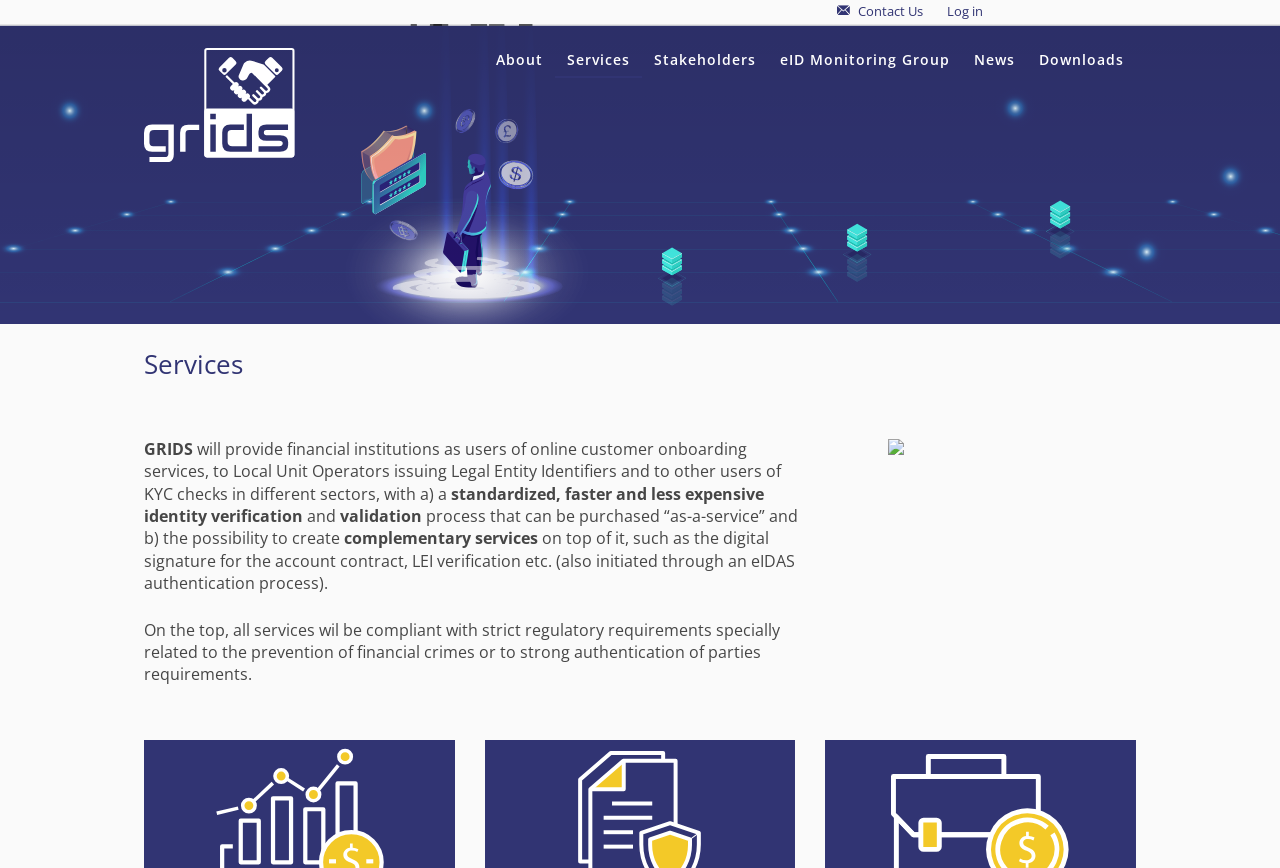Using the information from the screenshot, answer the following question thoroughly:
What is the theme of the services provided by GRIDS?

I determined the theme of the services provided by GRIDS by reading the text under the heading 'Services', which describes GRIDS as providing services related to identity verification and KYC checks.